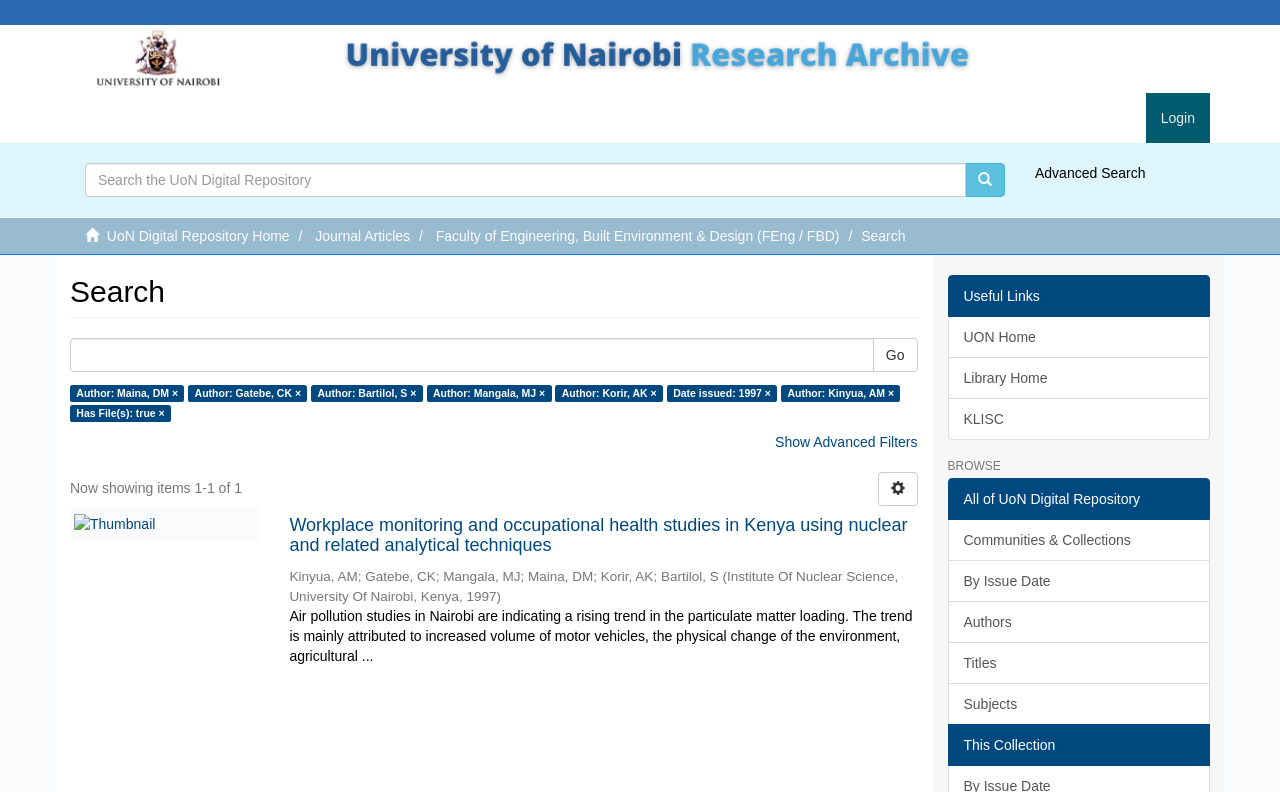Utilize the information from the image to answer the question in detail:
What is the search query?

I inferred this answer by looking at the search result page, which displays a heading with the same text, indicating that this is the search query used to retrieve the current results.